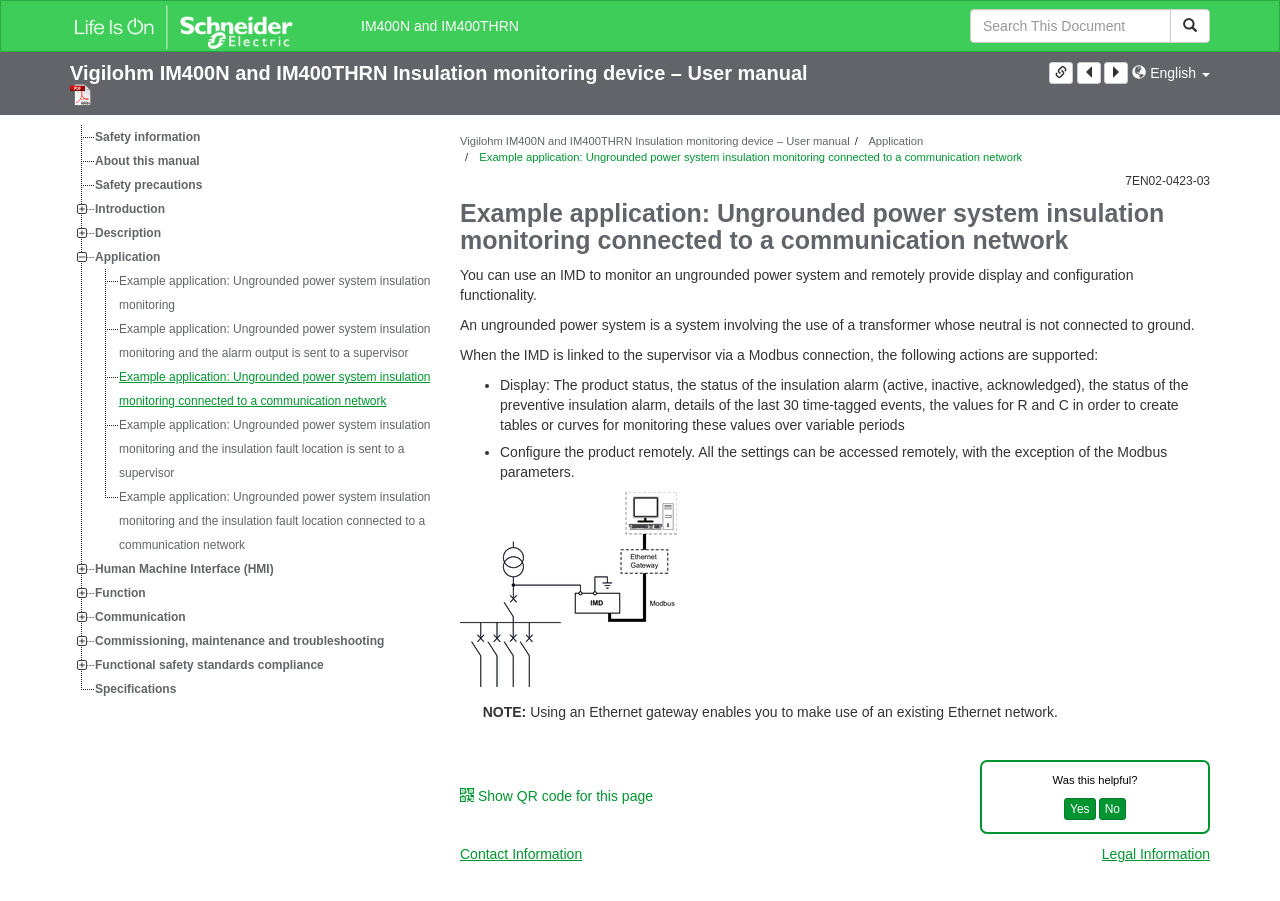Generate a comprehensive caption for the webpage you are viewing.

This webpage is about an example application of an ungrounded power system insulation monitoring device connected to a communication network, specifically the IM400N and IM400THRN models. 

At the top of the page, there is a search bar with a search term input field and a search button. To the right of the search bar, there are several links, including one to the user manual of the device and another to a PDF file. 

Below the search bar, there is a tree view menu with multiple items, including safety information, about this manual, safety precautions, introduction, description, application, human machine interface, function, communication, commissioning, maintenance and troubleshooting, and functional safety standards compliance. The application item is expanded, showing several example applications, including the one currently being viewed. 

To the right of the tree view menu, there is a main content area with a heading that matches the title of the webpage. The content describes the example application, including the use of an insulation monitoring device (IMD) to monitor an ungrounded power system and remotely provide display and configuration functionality. There are also several paragraphs of text explaining the details of the application, including the use of a Modbus connection to link the IMD to a supervisor. 

The content area also includes a list of actions supported by the IMD when linked to the supervisor, such as display and configuration. There is also an image and a note about using an Ethernet gateway to make use of an existing Ethernet network. 

At the bottom of the page, there are several links, including one to show a QR code for the page, and a section to provide feedback on whether the page was helpful. There are also links to contact information and legal information.